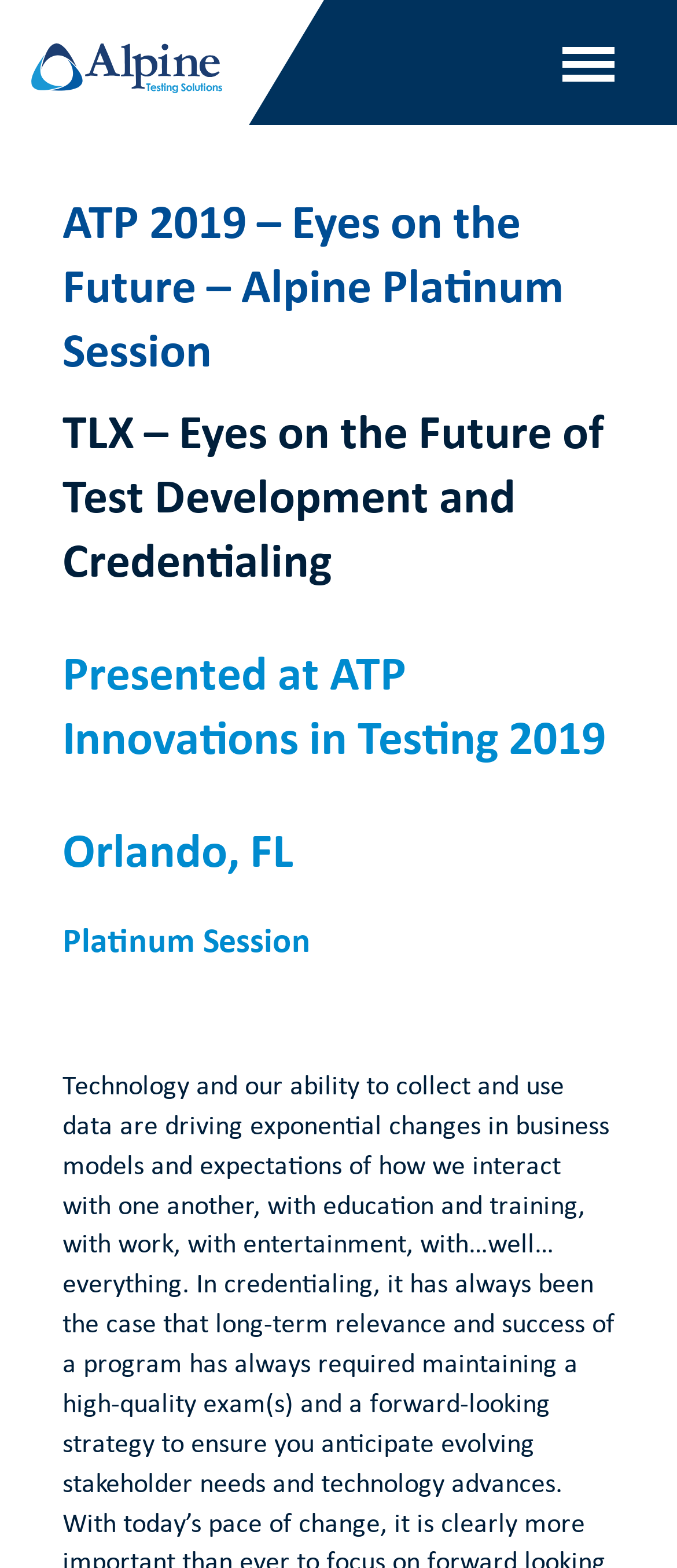Using the element description: "Hamburger", determine the bounding box coordinates. The coordinates should be in the format [left, top, right, bottom], with values between 0 and 1.

[0.831, 0.025, 0.908, 0.056]